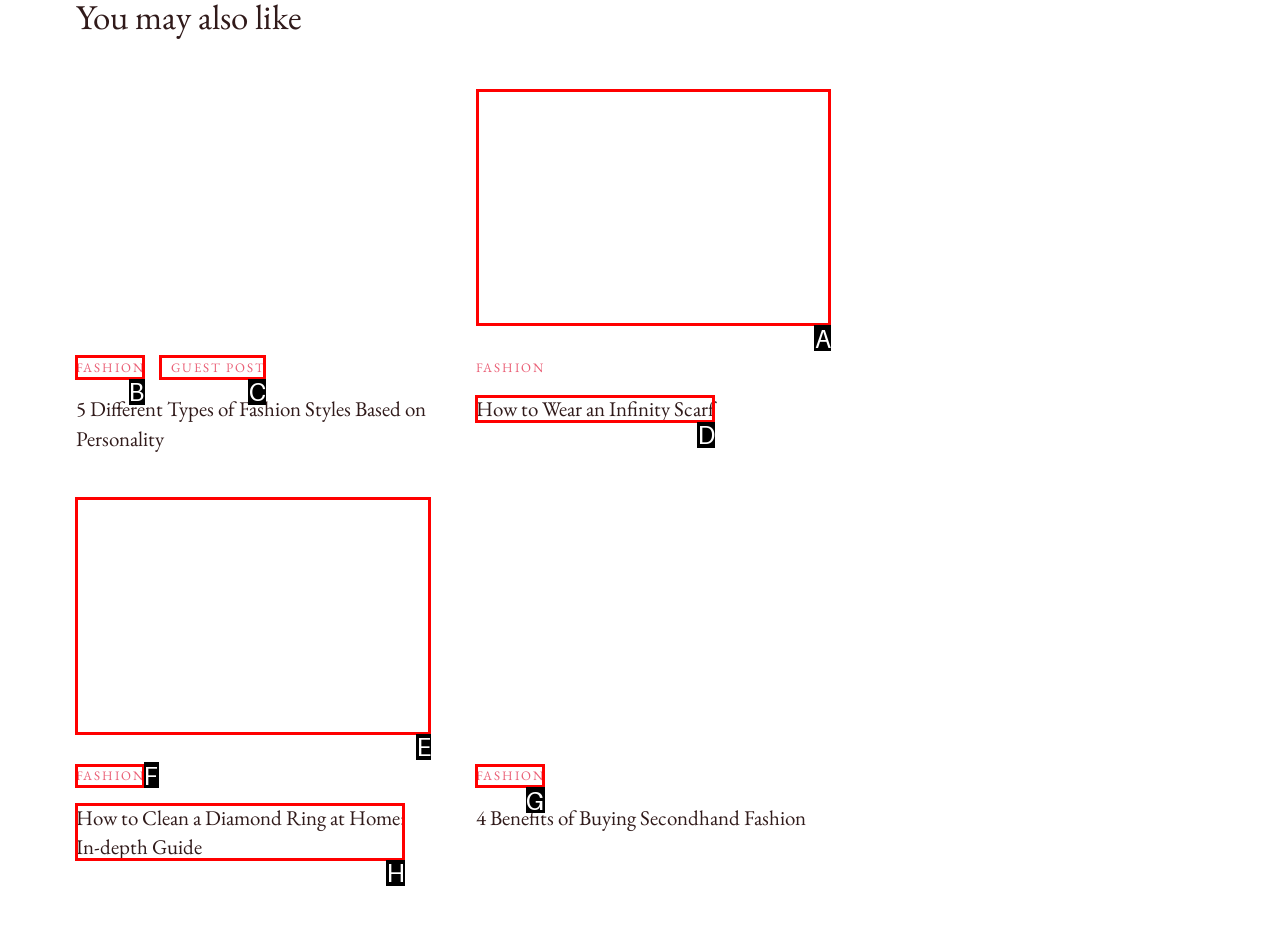Tell me the letter of the UI element to click in order to accomplish the following task: View the 'How to Wear an Infinity Scarf' tutorial
Answer with the letter of the chosen option from the given choices directly.

A